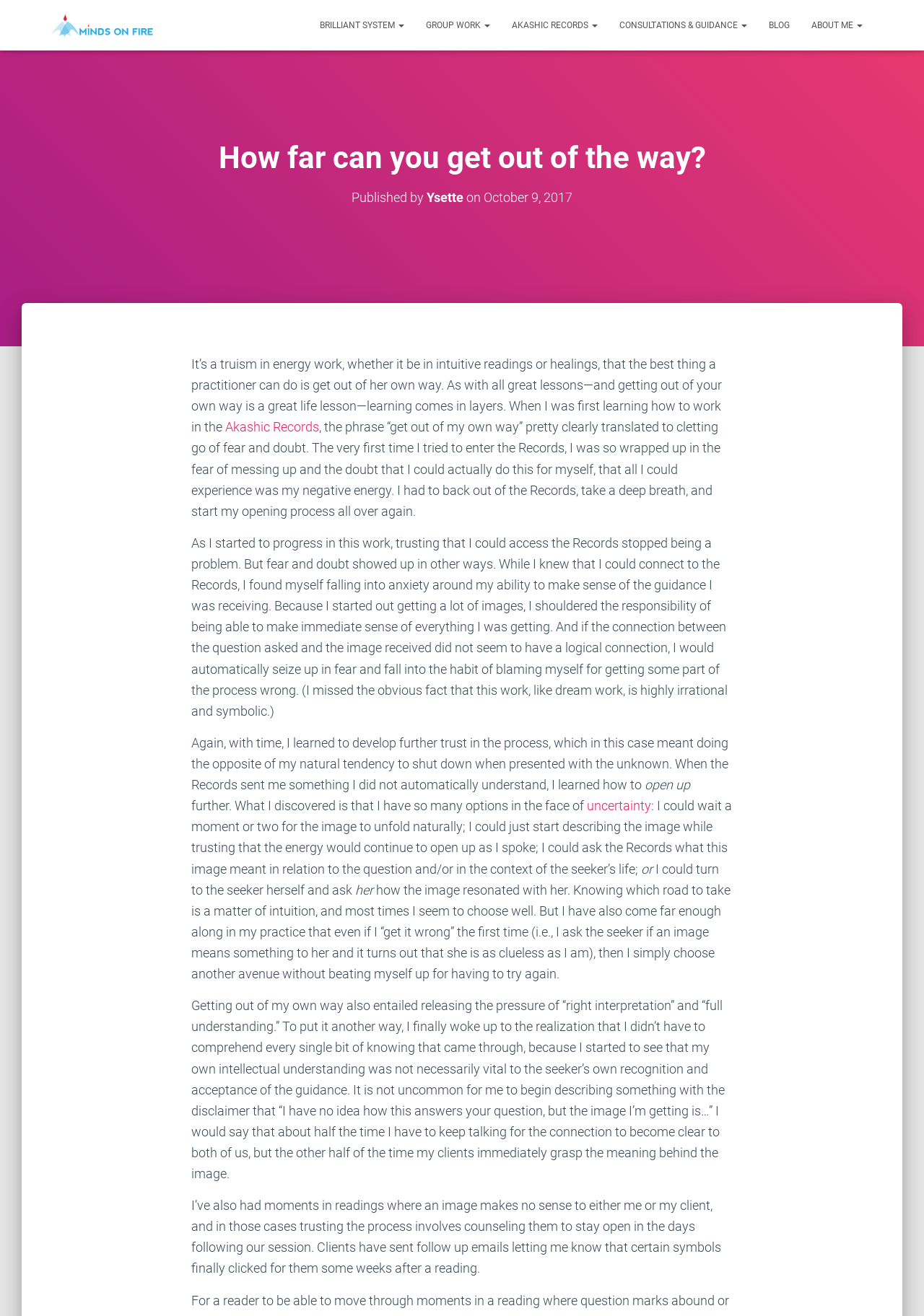What is the name of the blog author?
Provide a detailed and extensive answer to the question.

The answer can be found by looking at the heading 'Published by Ysette on October 9, 2017' which indicates that Ysette is the author of the blog.